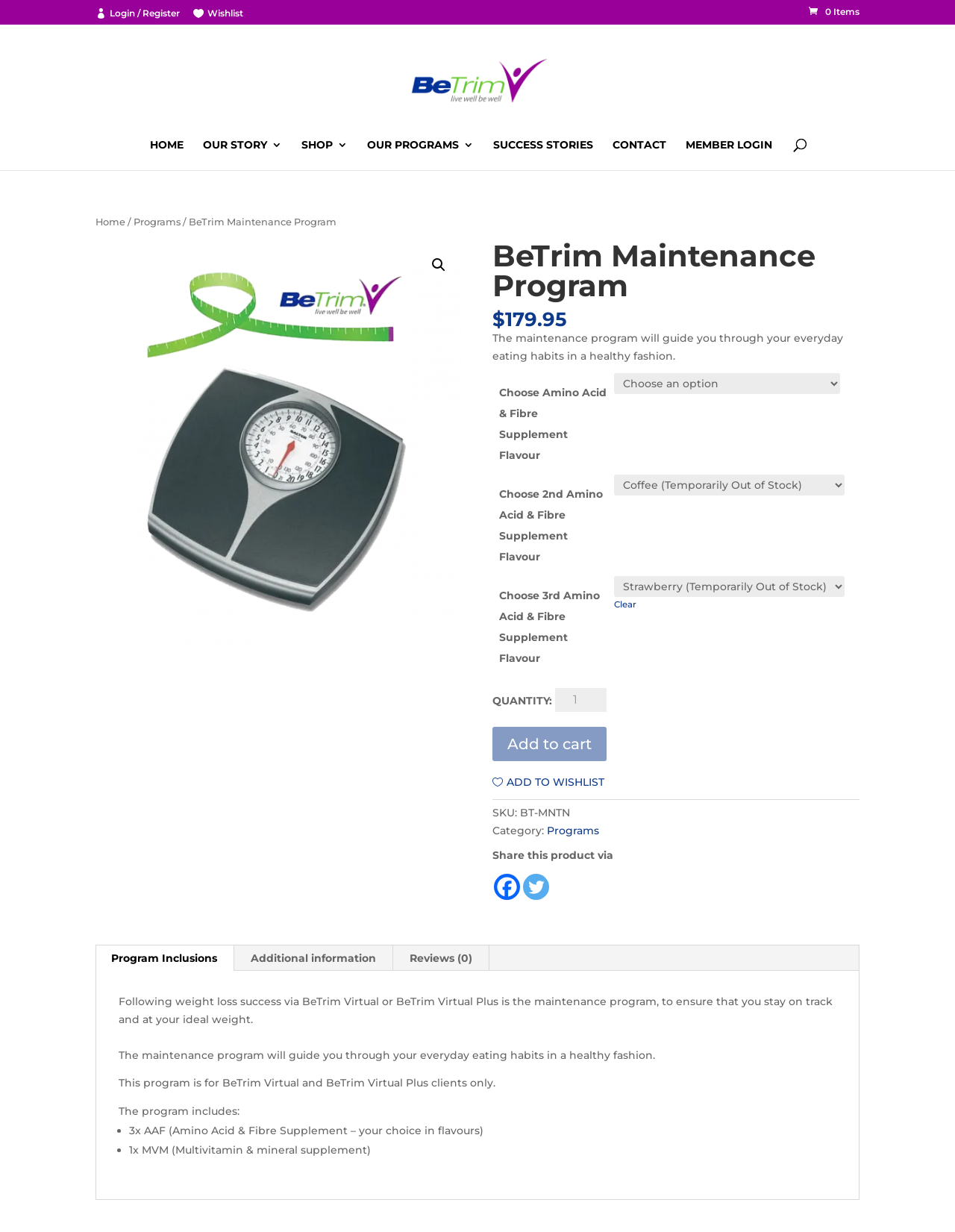Extract the heading text from the webpage.

BeTrim Maintenance Program